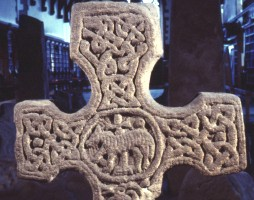Utilize the details in the image to thoroughly answer the following question: Who documented the collection?

The collection that the medieval stone cross is part of was documented by Máirín Mac Carron, with a historical reference date of July 30, 2002.